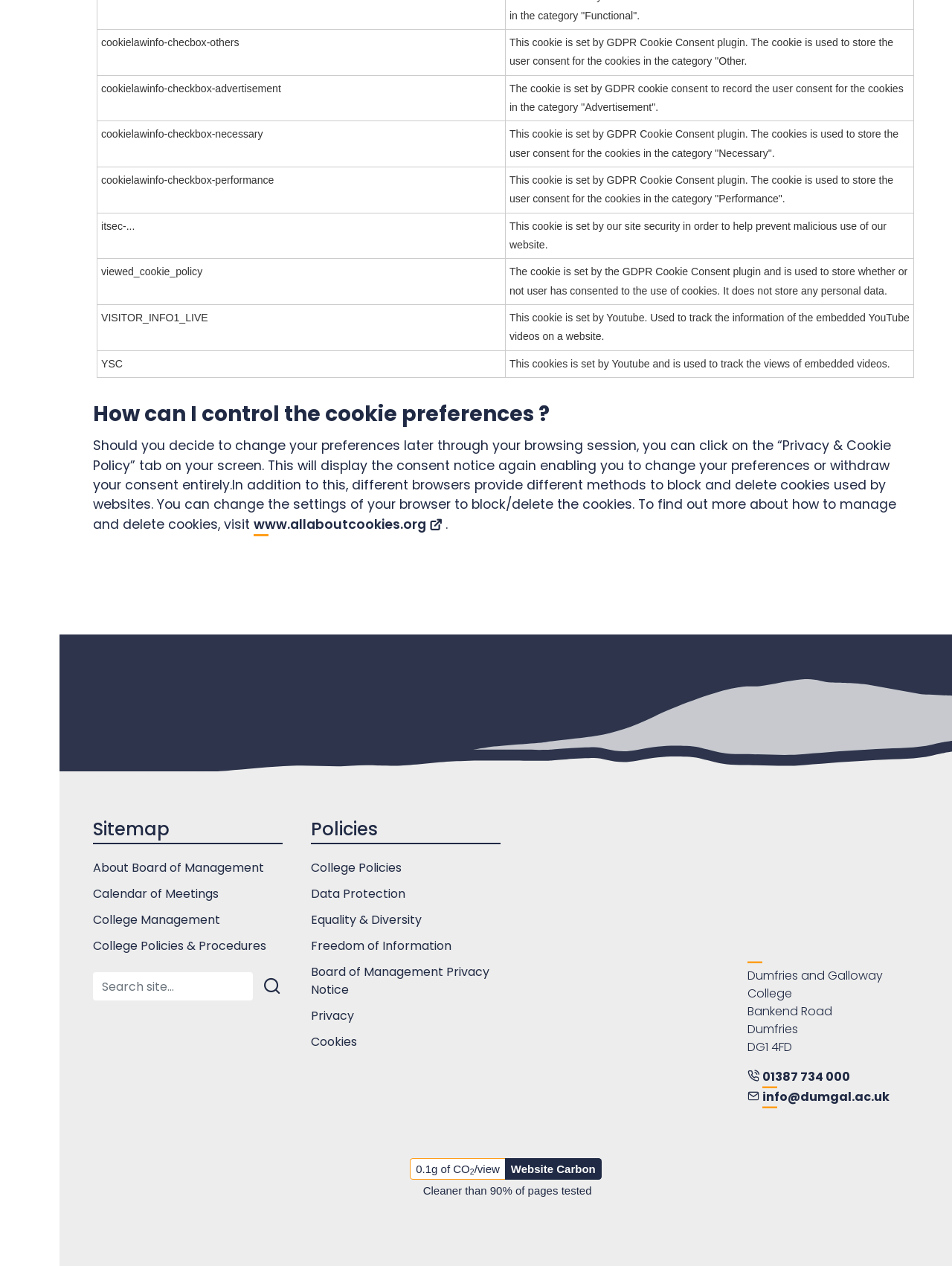Identify the bounding box coordinates for the UI element described by the following text: "College Policies". Provide the coordinates as four float numbers between 0 and 1, in the format [left, top, right, bottom].

[0.327, 0.677, 0.422, 0.697]